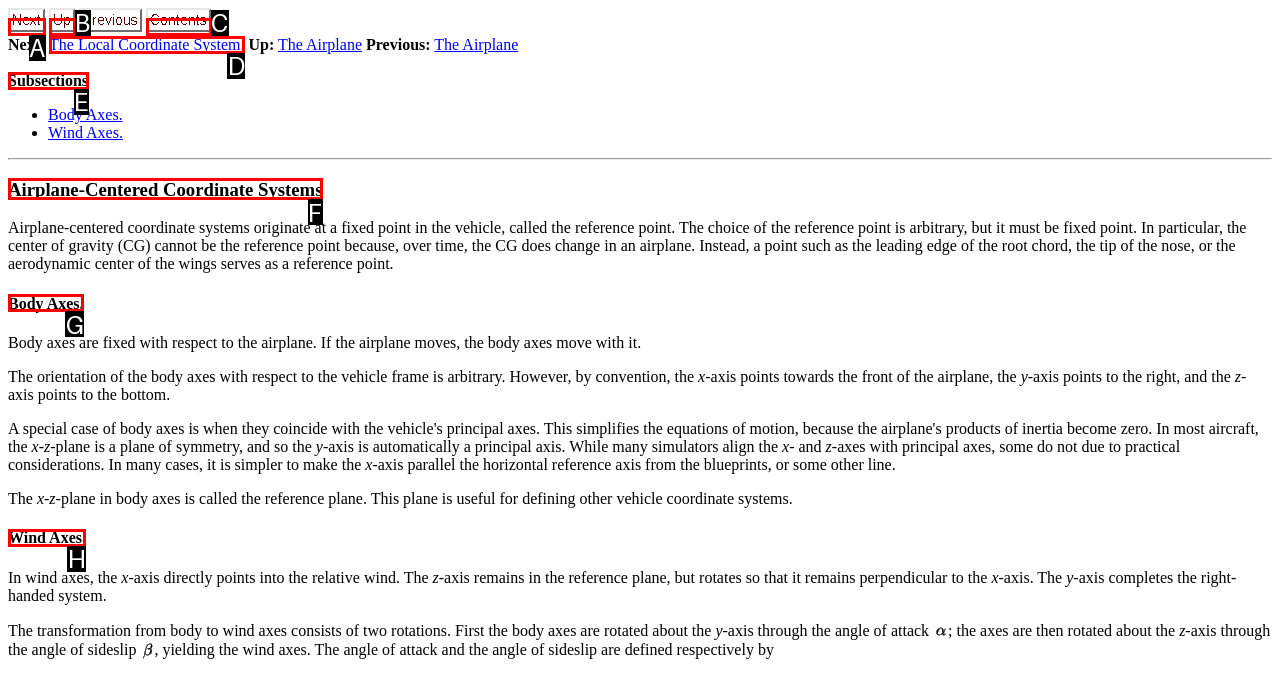Match the description: Subsections to one of the options shown. Reply with the letter of the best match.

E